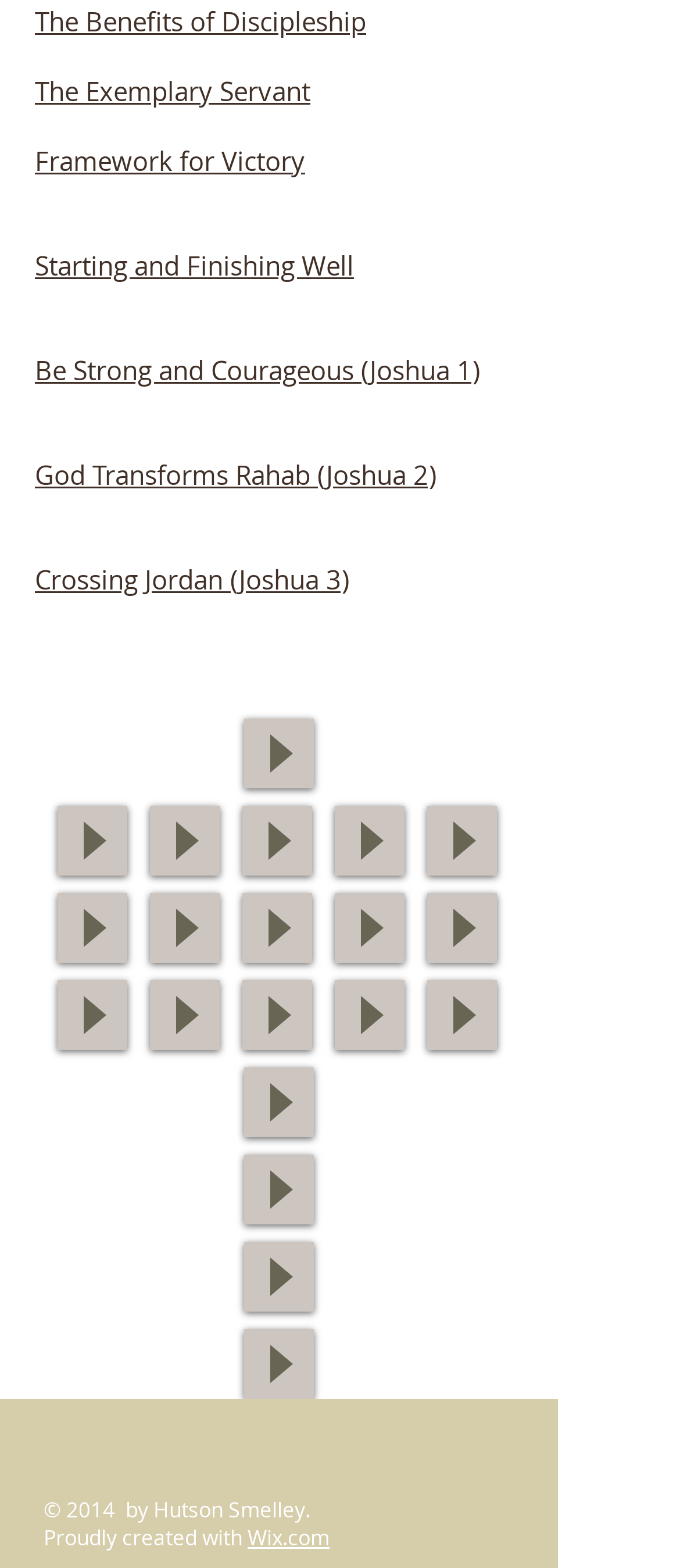Please provide the bounding box coordinates for the element that needs to be clicked to perform the instruction: "Play the audio". The coordinates must consist of four float numbers between 0 and 1, formatted as [left, top, right, bottom].

[0.359, 0.458, 0.462, 0.502]